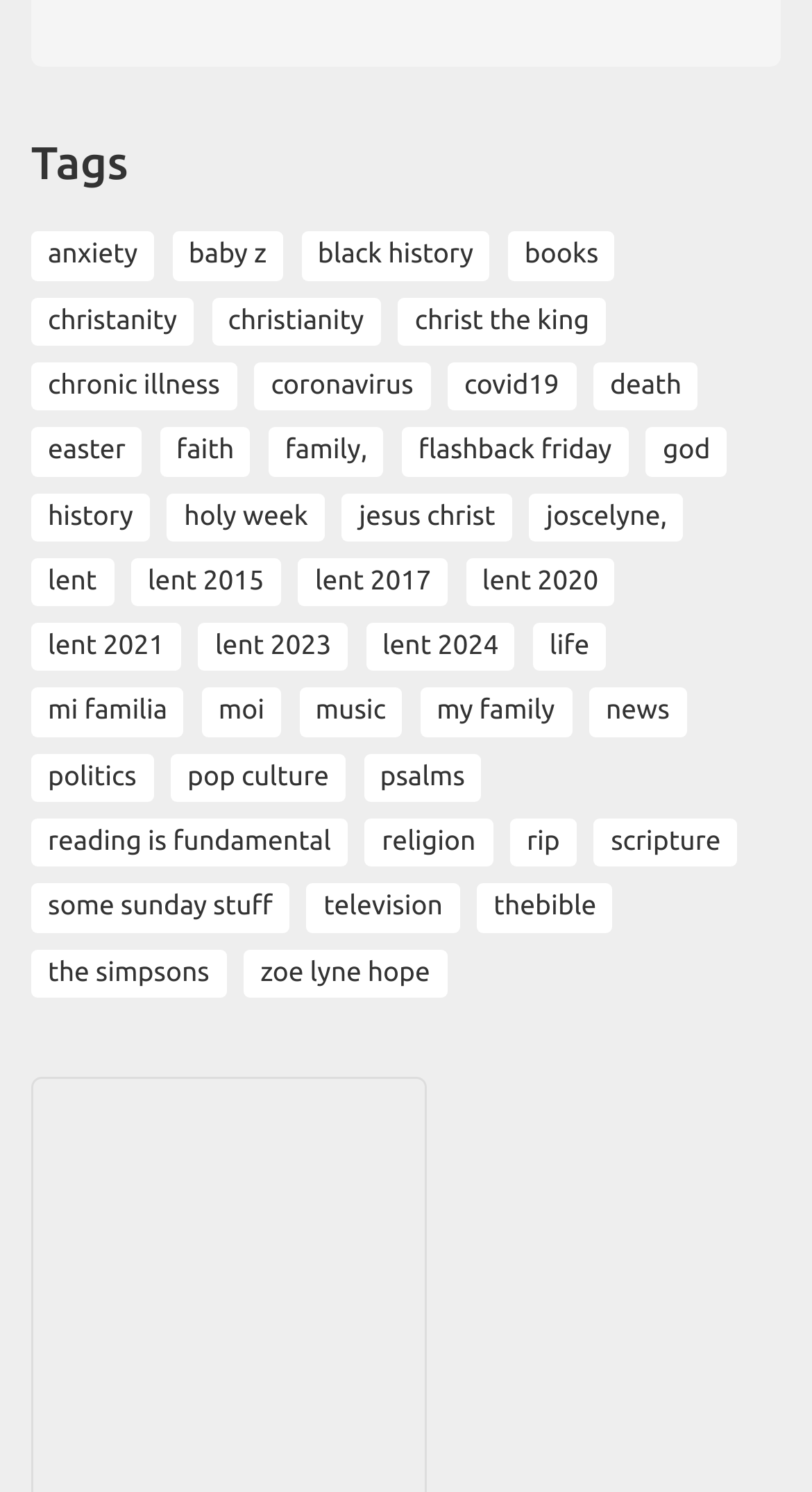Bounding box coordinates are to be given in the format (top-left x, top-left y, bottom-right x, bottom-right y). All values must be floating point numbers between 0 and 1. Provide the bounding box coordinate for the UI element described as: News

[0.726, 0.461, 0.845, 0.494]